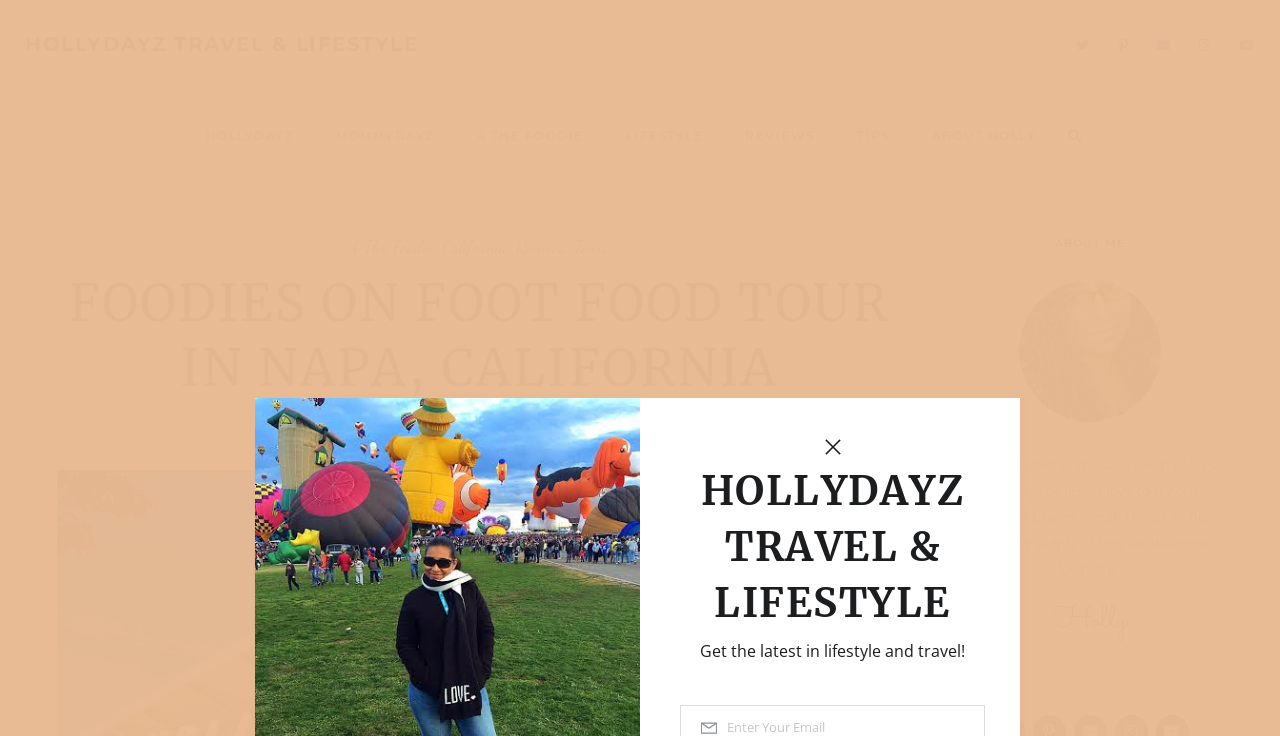Please identify the bounding box coordinates of the clickable area that will fulfill the following instruction: "Check out the REVIEWS section". The coordinates should be in the format of four float numbers between 0 and 1, i.e., [left, top, right, bottom].

[0.567, 0.137, 0.654, 0.232]